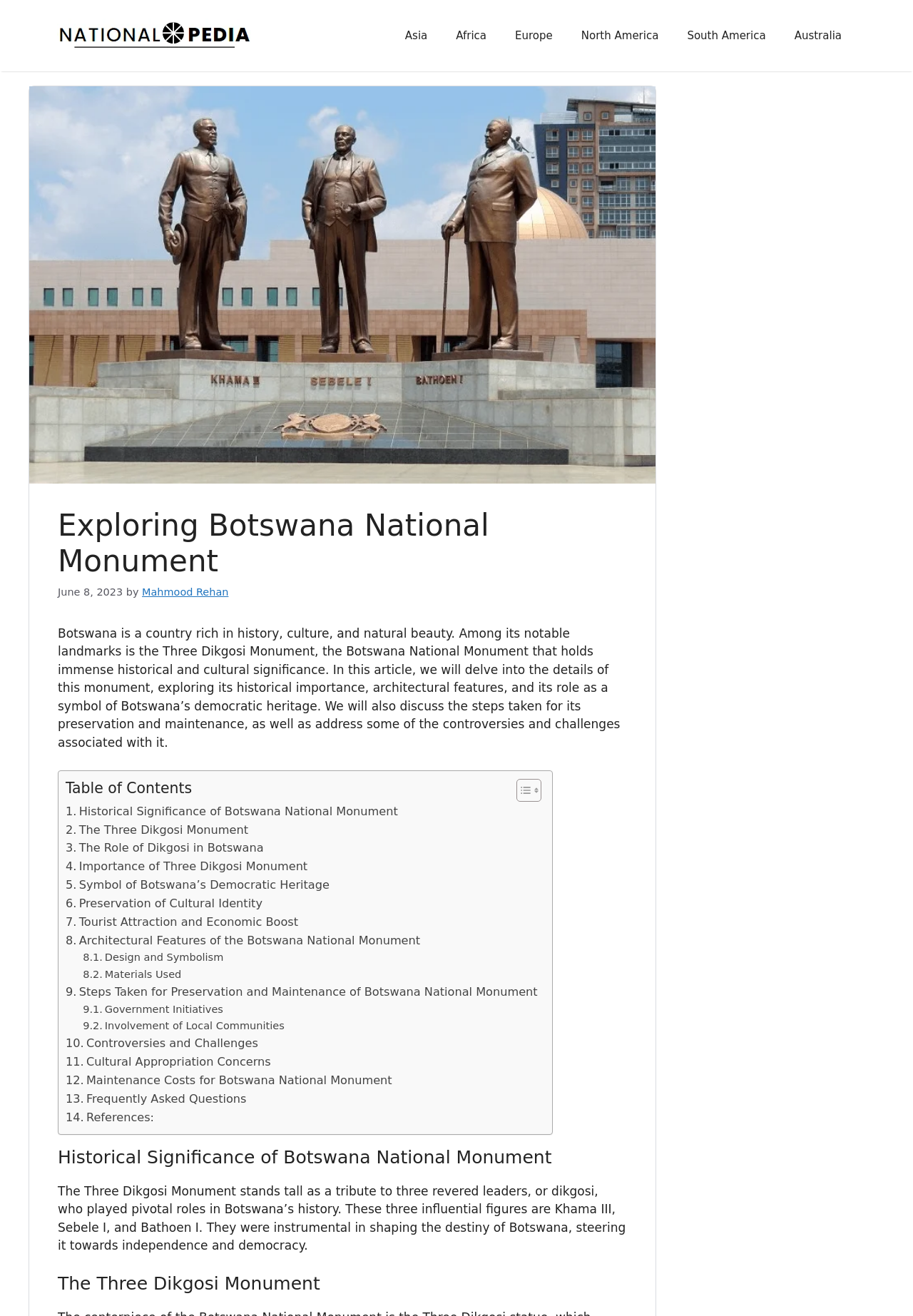Determine the bounding box coordinates of the section to be clicked to follow the instruction: "Read about Historical Significance of Botswana National Monument". The coordinates should be given as four float numbers between 0 and 1, formatted as [left, top, right, bottom].

[0.072, 0.61, 0.436, 0.624]